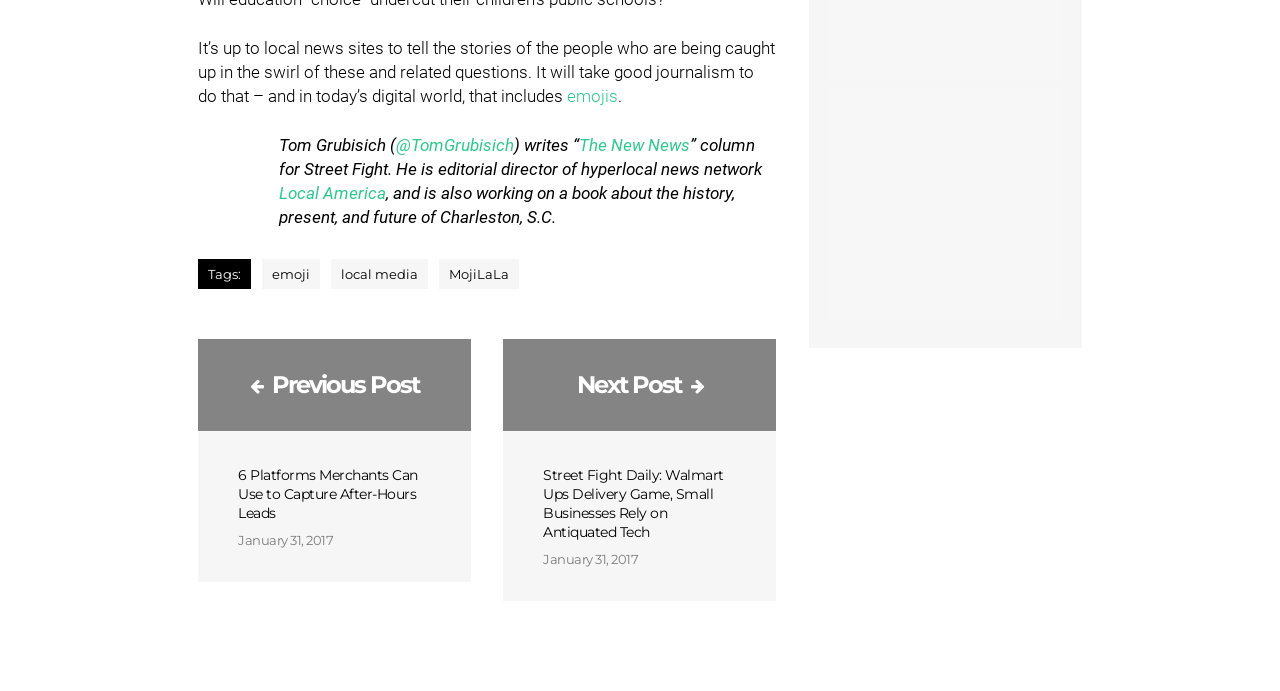Determine the bounding box coordinates in the format (top-left x, top-left y, bottom-right x, bottom-right y). Ensure all values are floating point numbers between 0 and 1. Identify the bounding box of the UI element described by: parent_node: Next Post

[0.393, 0.491, 0.607, 0.623]